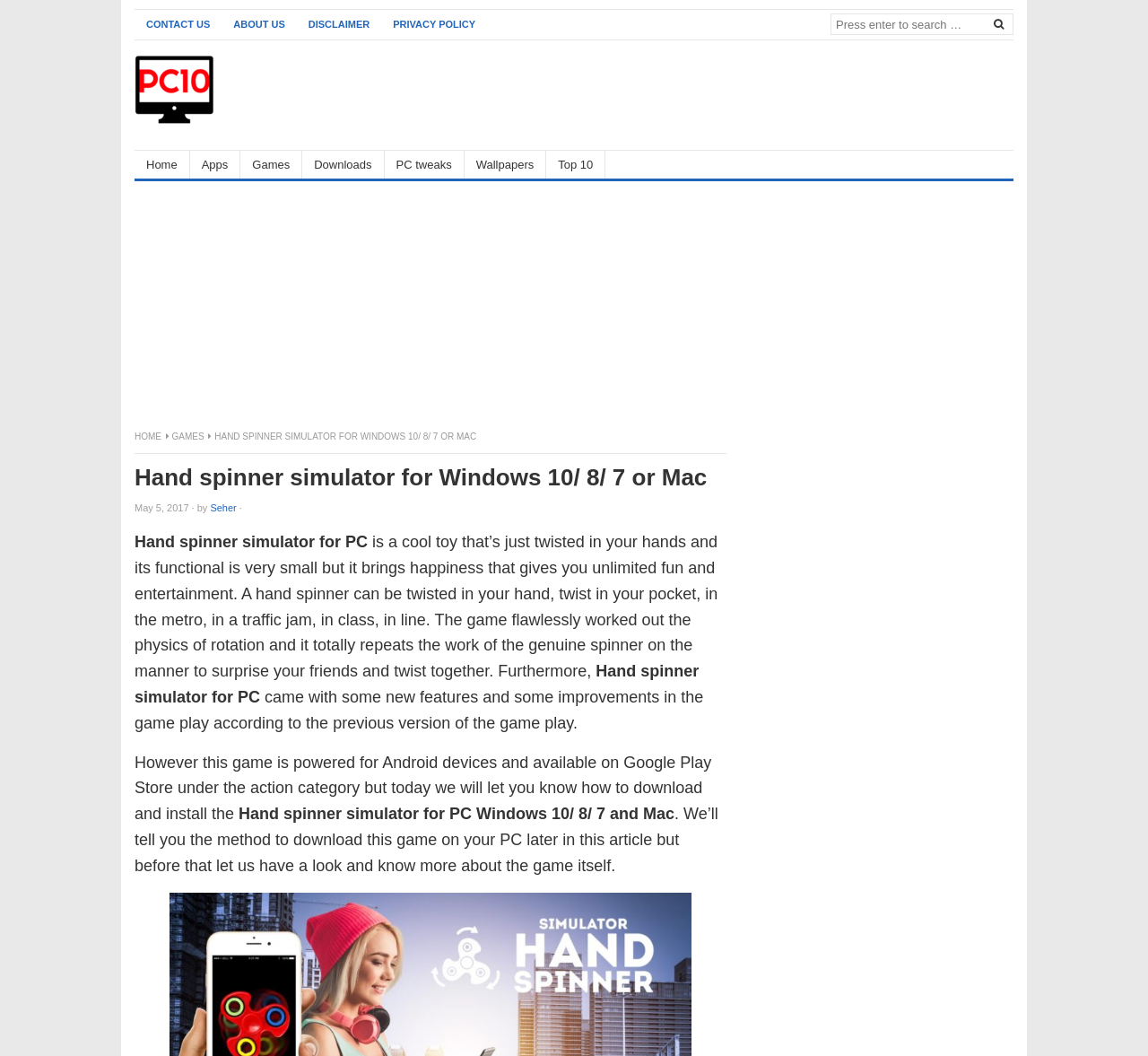Using the element description: "aria-label="LinkedIn" title="LinkedIn"", determine the bounding box coordinates. The coordinates should be in the format [left, top, right, bottom], with values between 0 and 1.

None